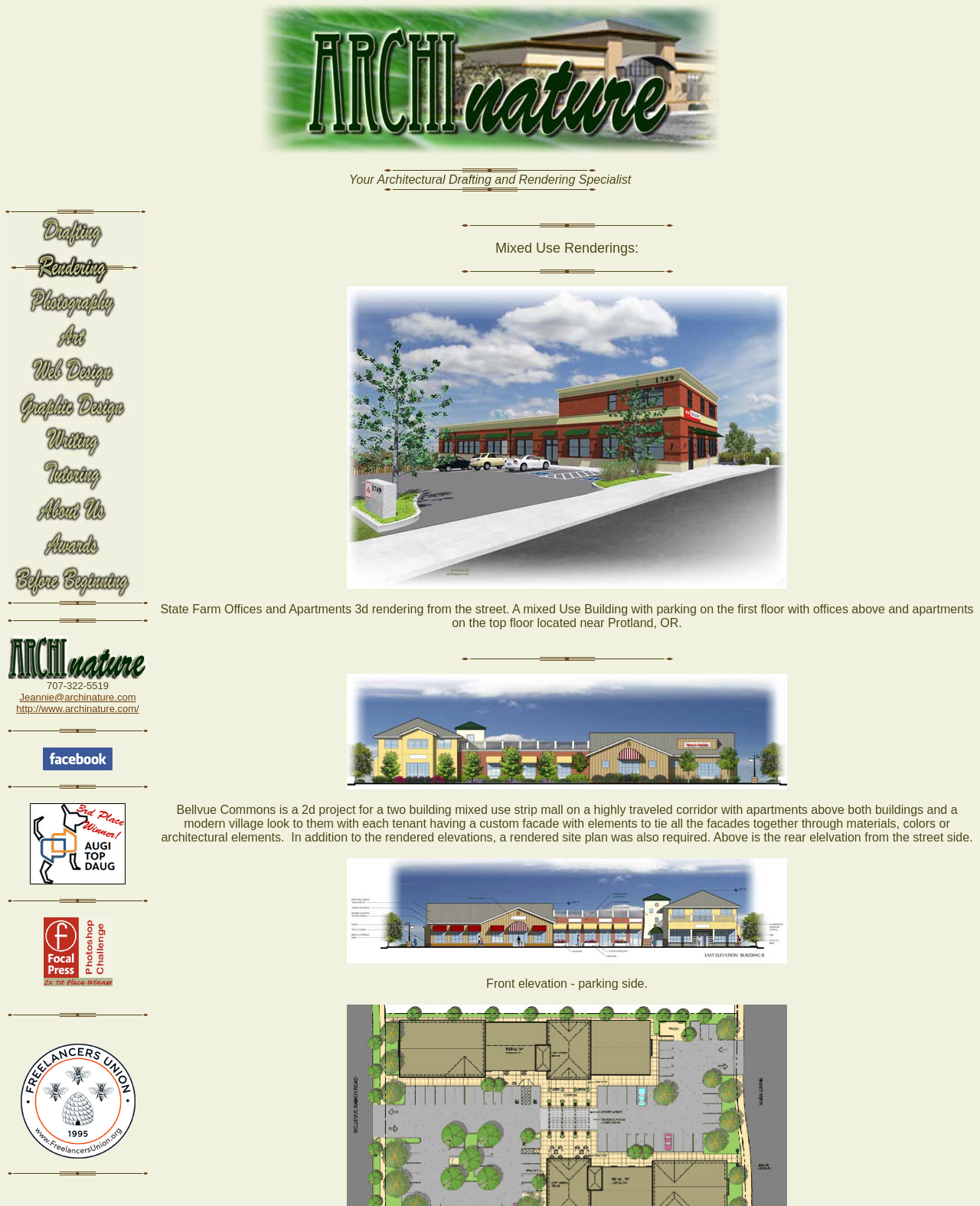Determine the bounding box of the UI element mentioned here: "name="main9_11"". The coordinates must be in the format [left, top, right, bottom] with values ranging from 0 to 1.

[0.002, 0.487, 0.152, 0.498]